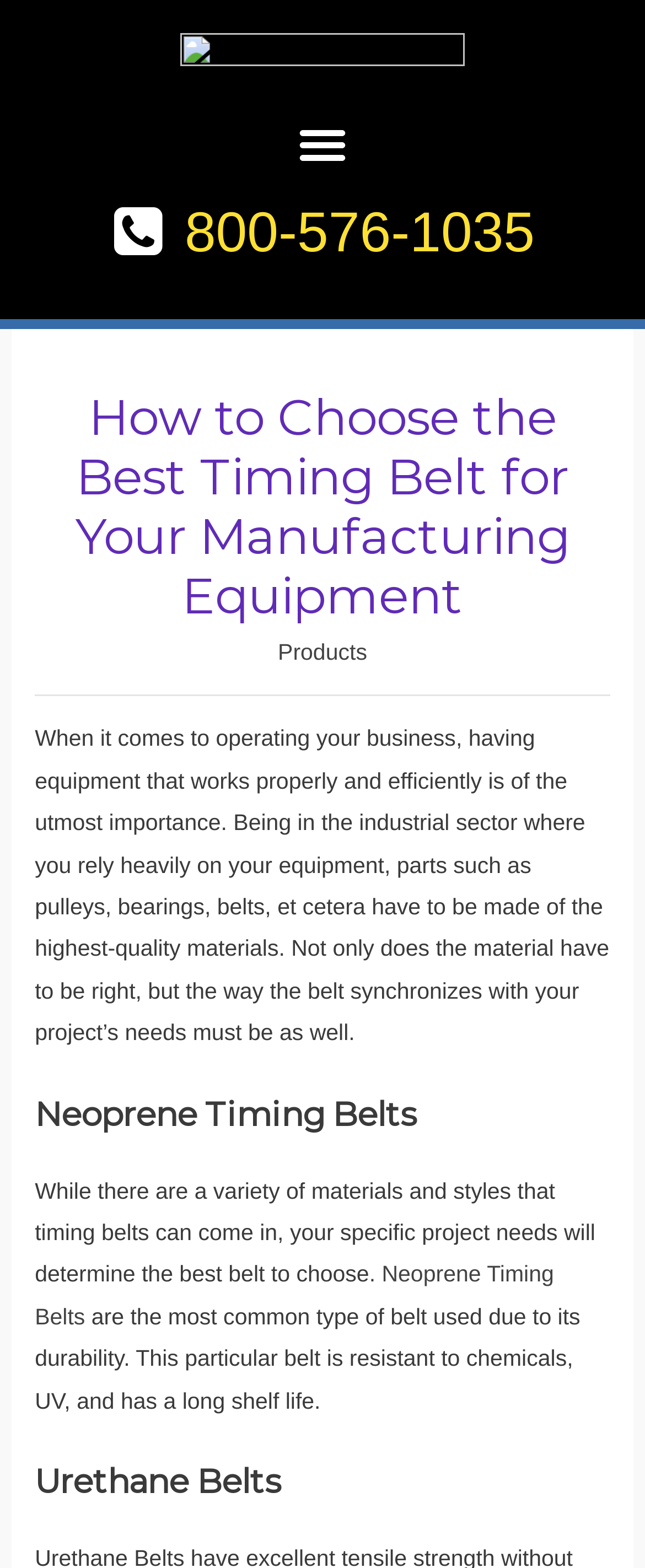Provide the text content of the webpage's main heading.

How to Choose the Best Timing Belt for Your Manufacturing Equipment